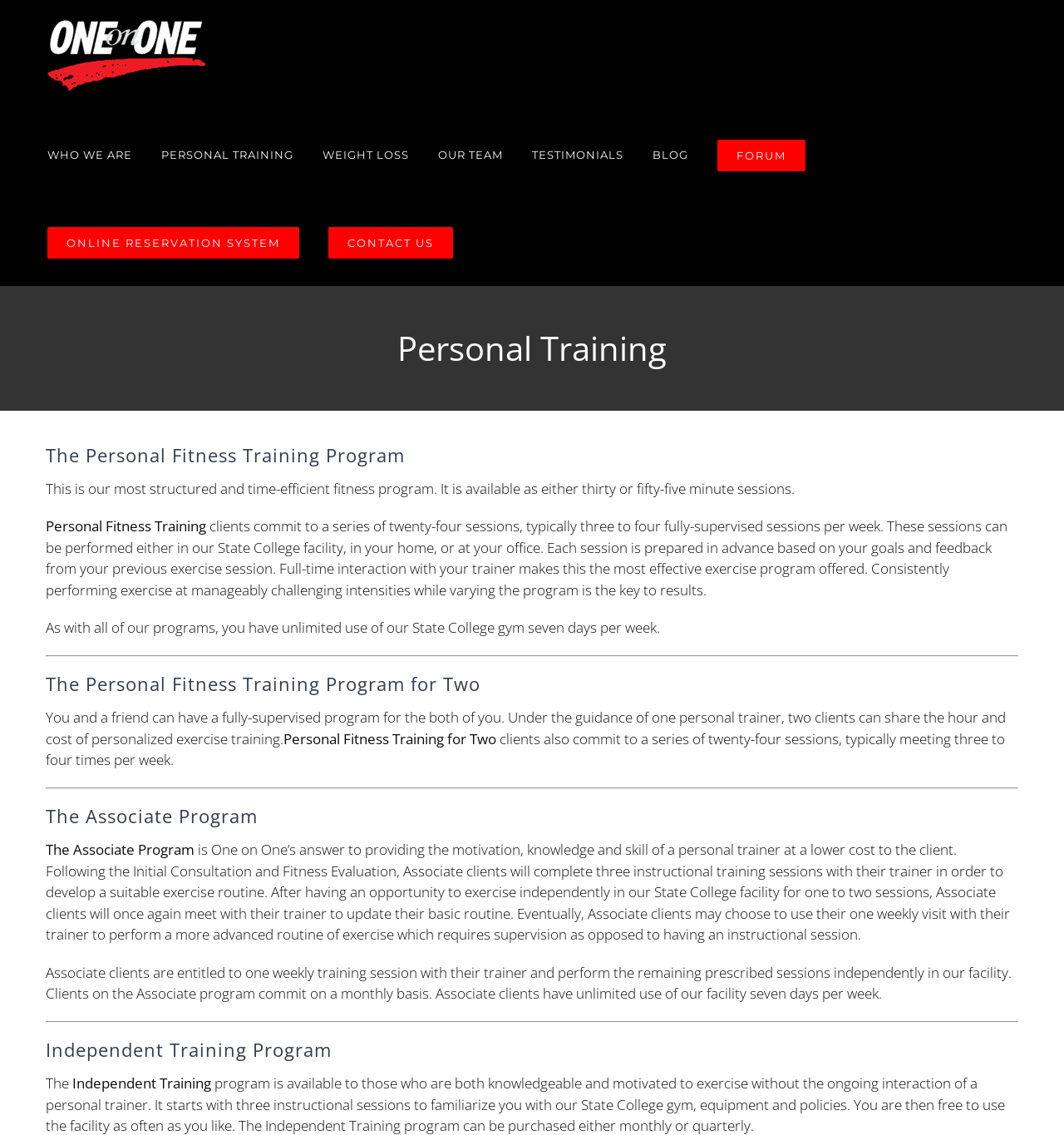Where can the fitness training sessions be performed?
Respond to the question with a single word or phrase according to the image.

State College facility, home, or office